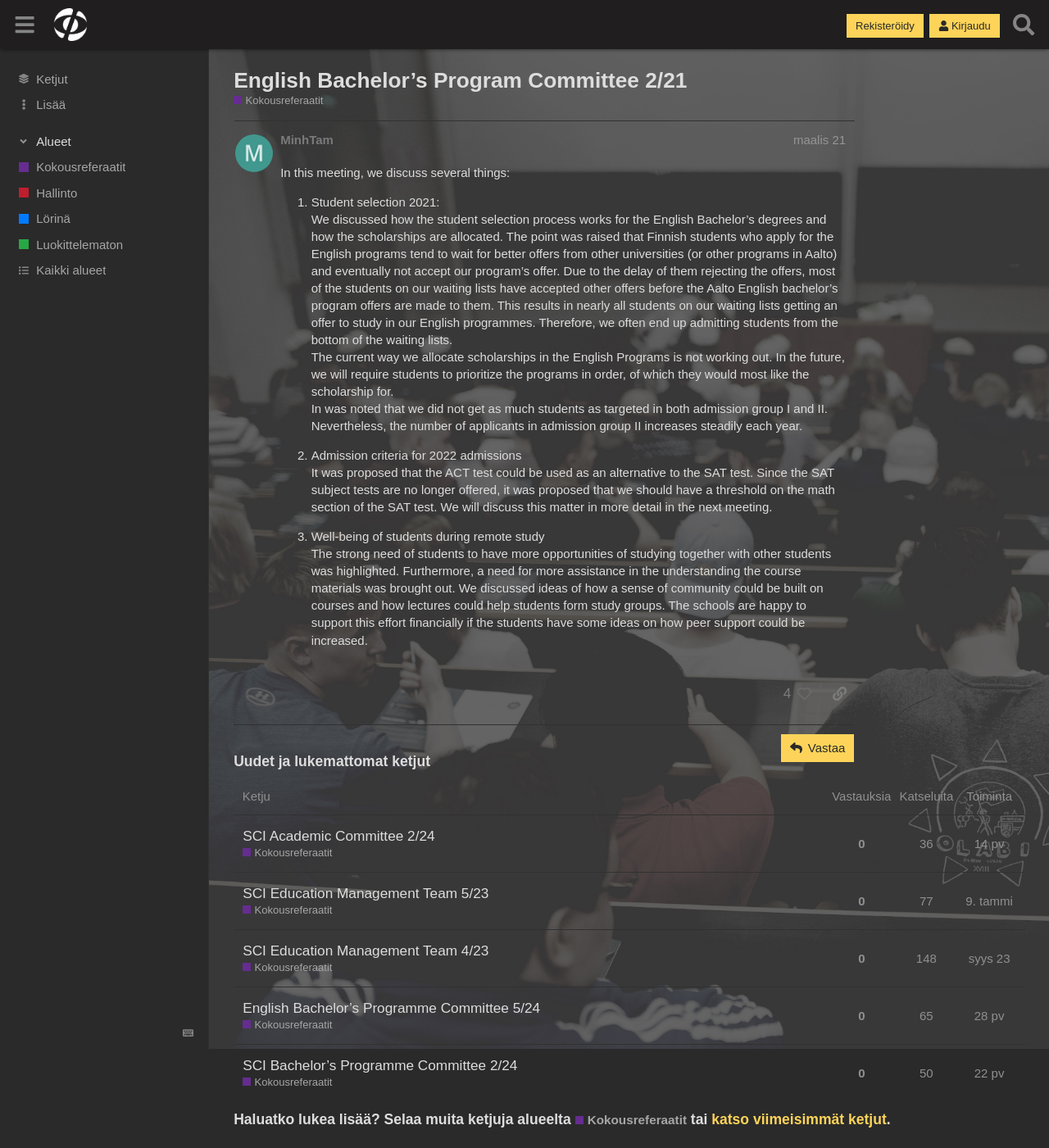Answer in one word or a short phrase: 
What is the purpose of the 'Tykkää julkaisusta rekisteröitymällä tai kirjautumalla sisään' button?

To like the post